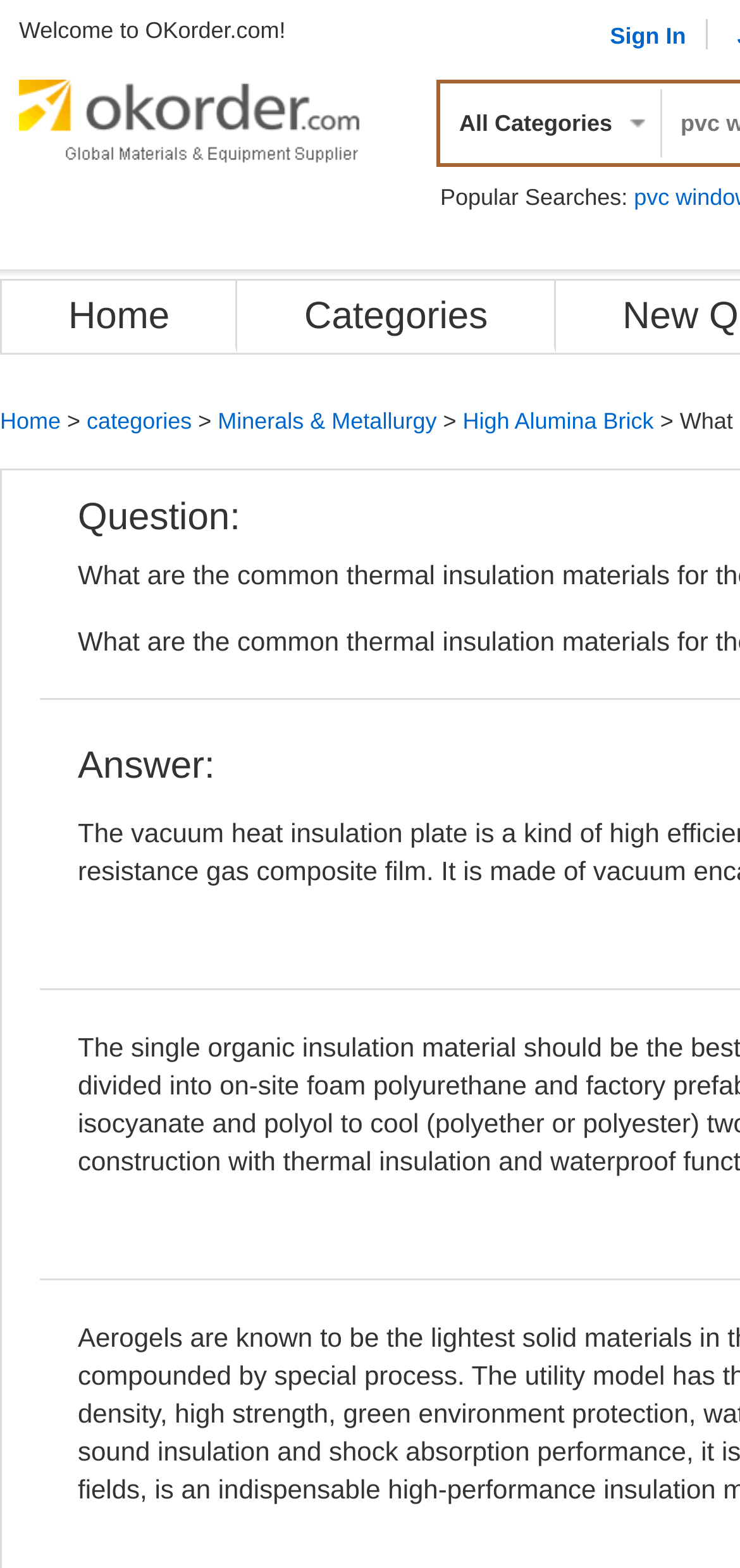Kindly provide the bounding box coordinates of the section you need to click on to fulfill the given instruction: "Click on Sign In".

[0.824, 0.012, 0.927, 0.034]